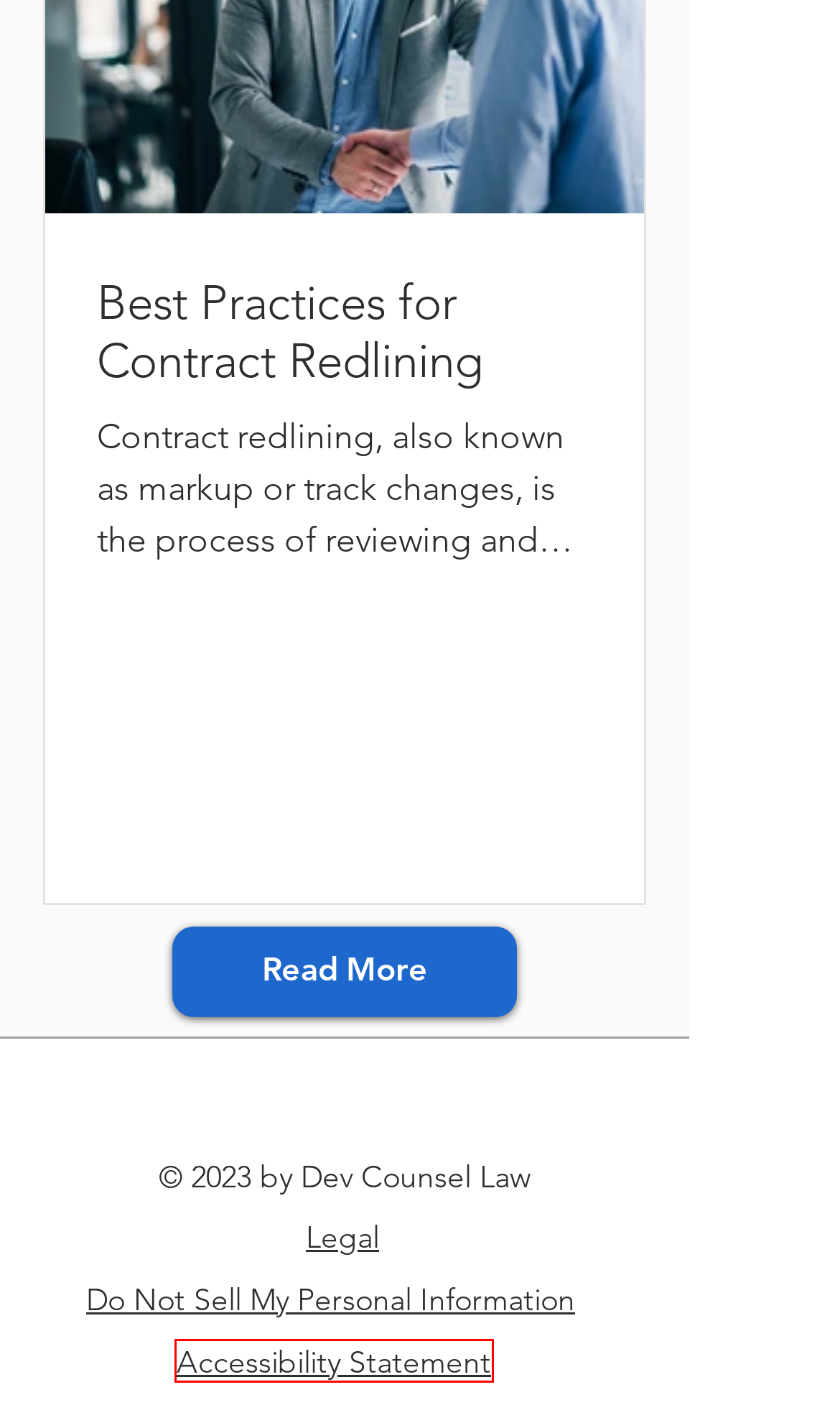Consider the screenshot of a webpage with a red bounding box and select the webpage description that best describes the new page that appears after clicking the element inside the red box. Here are the candidates:
A. Stop DIYing Your Technology Contracts! | Dev Counsel Law
B. Contract Guides | Dev Counsel Law
C. Accessibility Statement | Dev Counsel Law
D. Best Practices for Contract Redlining
E. Legal Center | Dev Counsel Law
F. The Indispensable Role of a Fractional General Counsel
G. Schedule | Dev Counsel Law
H. Legal Rehab: How a Law Firm is the Physical Therapist for Your Business Health

C